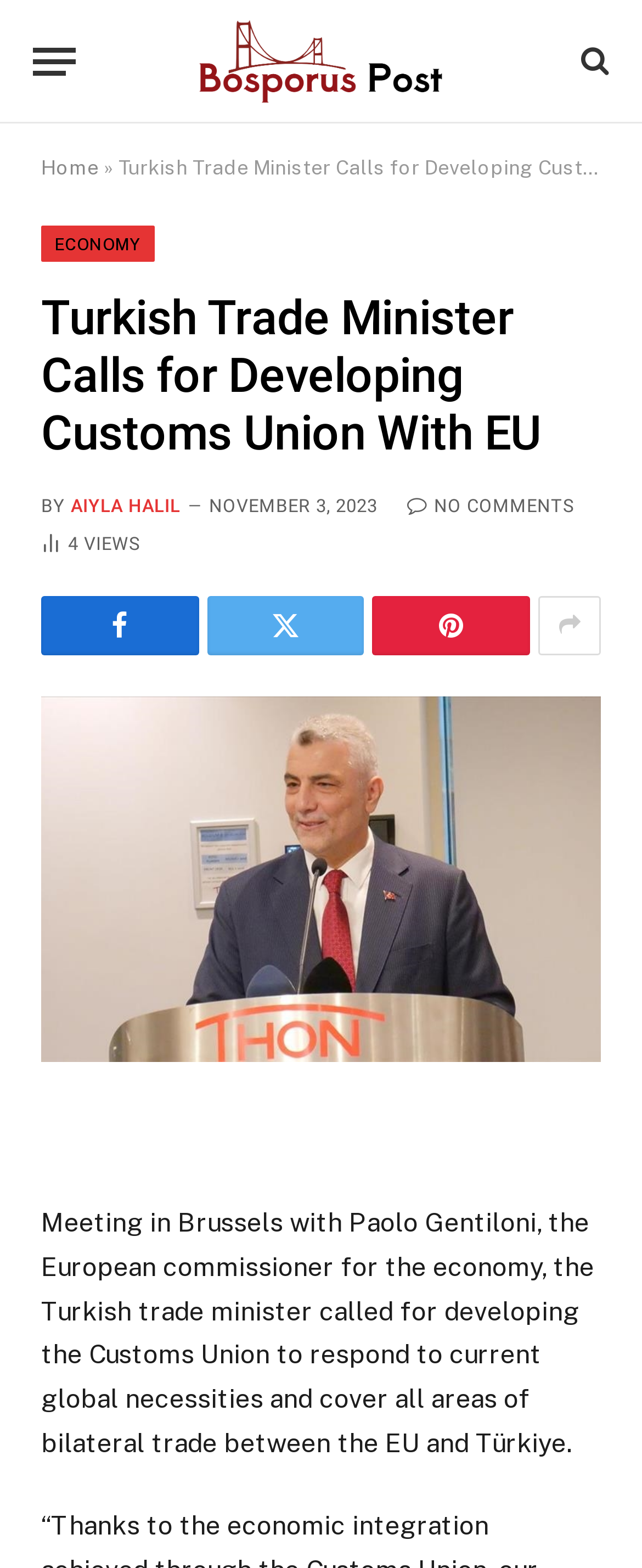Determine the bounding box coordinates of the section I need to click to execute the following instruction: "View the article by Aiyla Halil". Provide the coordinates as four float numbers between 0 and 1, i.e., [left, top, right, bottom].

[0.11, 0.316, 0.281, 0.33]